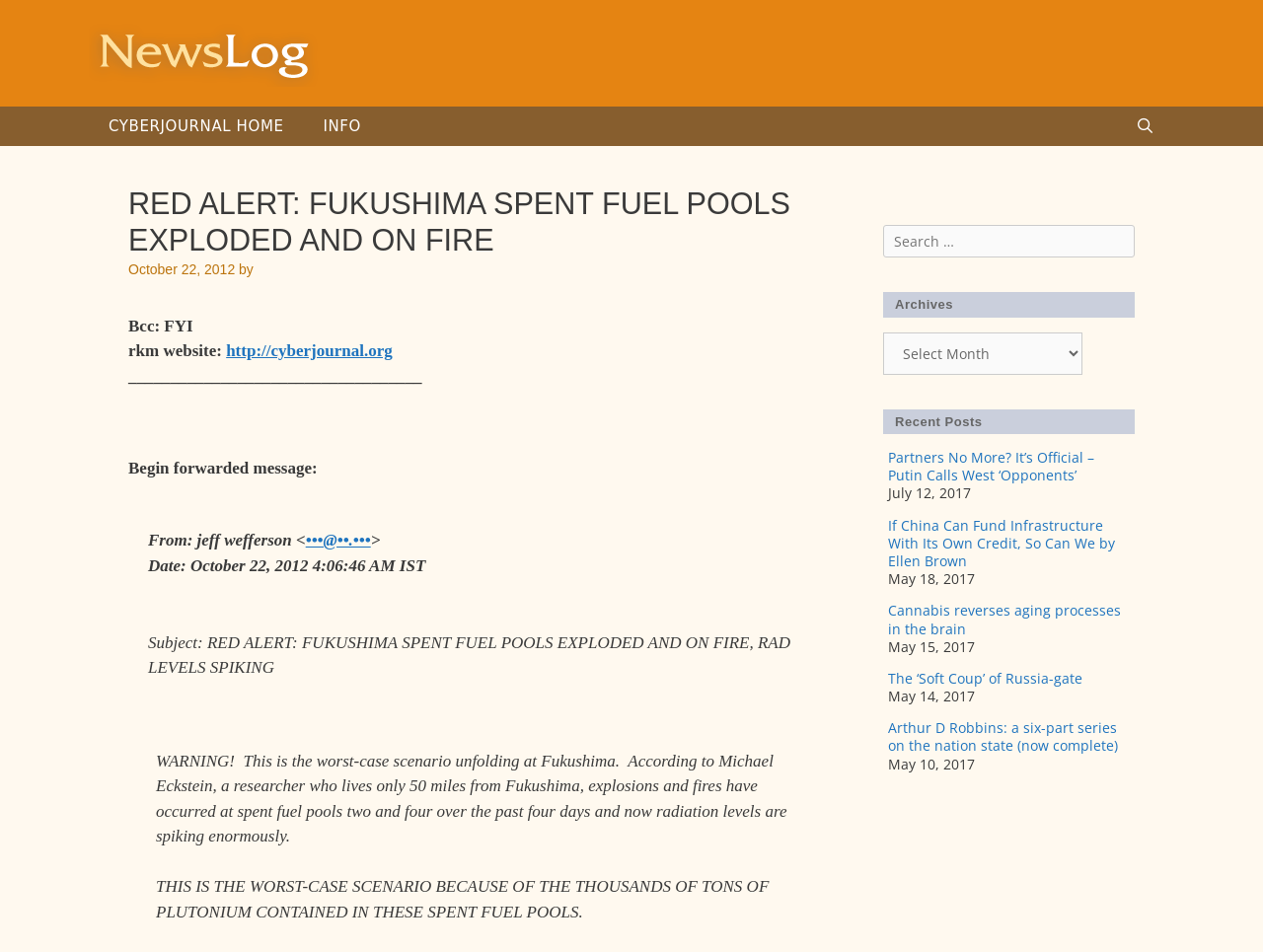What is the date of the article?
Based on the image, provide a one-word or brief-phrase response.

October 22, 2012